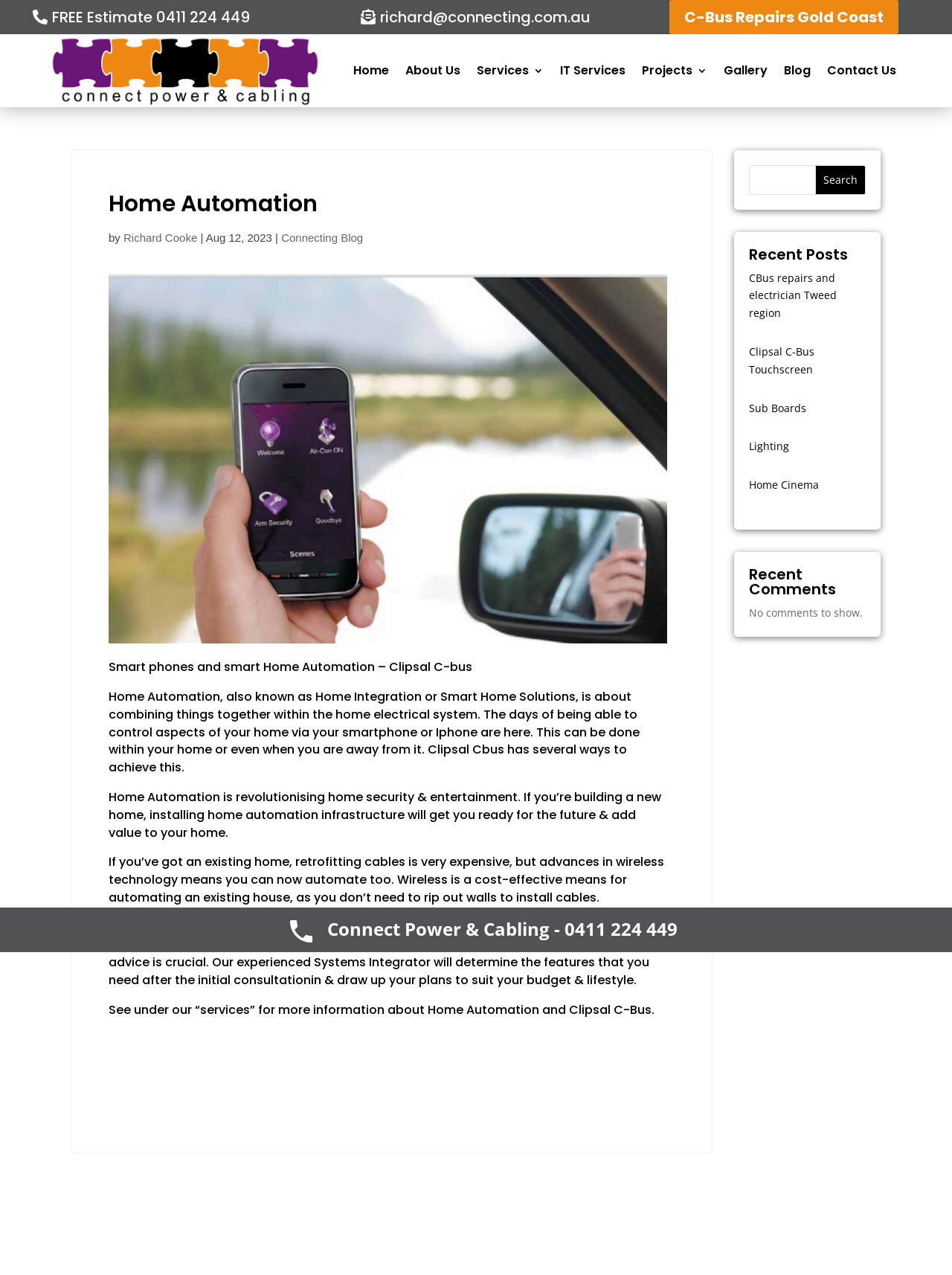Extract the bounding box of the UI element described as: "IT Services".

[0.588, 0.027, 0.657, 0.084]